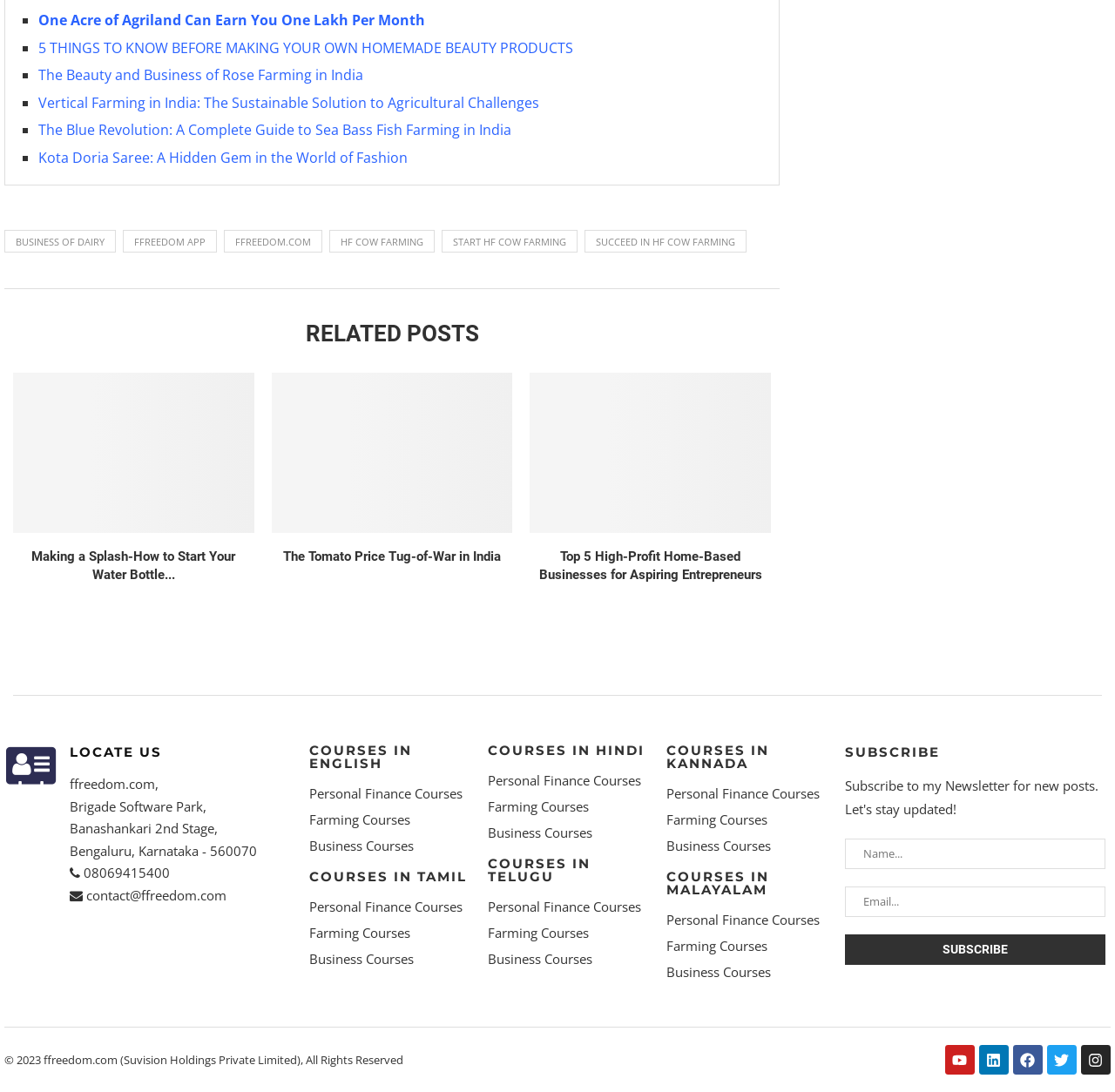For the following element description, predict the bounding box coordinates in the format (top-left x, top-left y, bottom-right x, bottom-right y). All values should be floating point numbers between 0 and 1. Description: Personal Finance Courses

[0.278, 0.721, 0.415, 0.733]